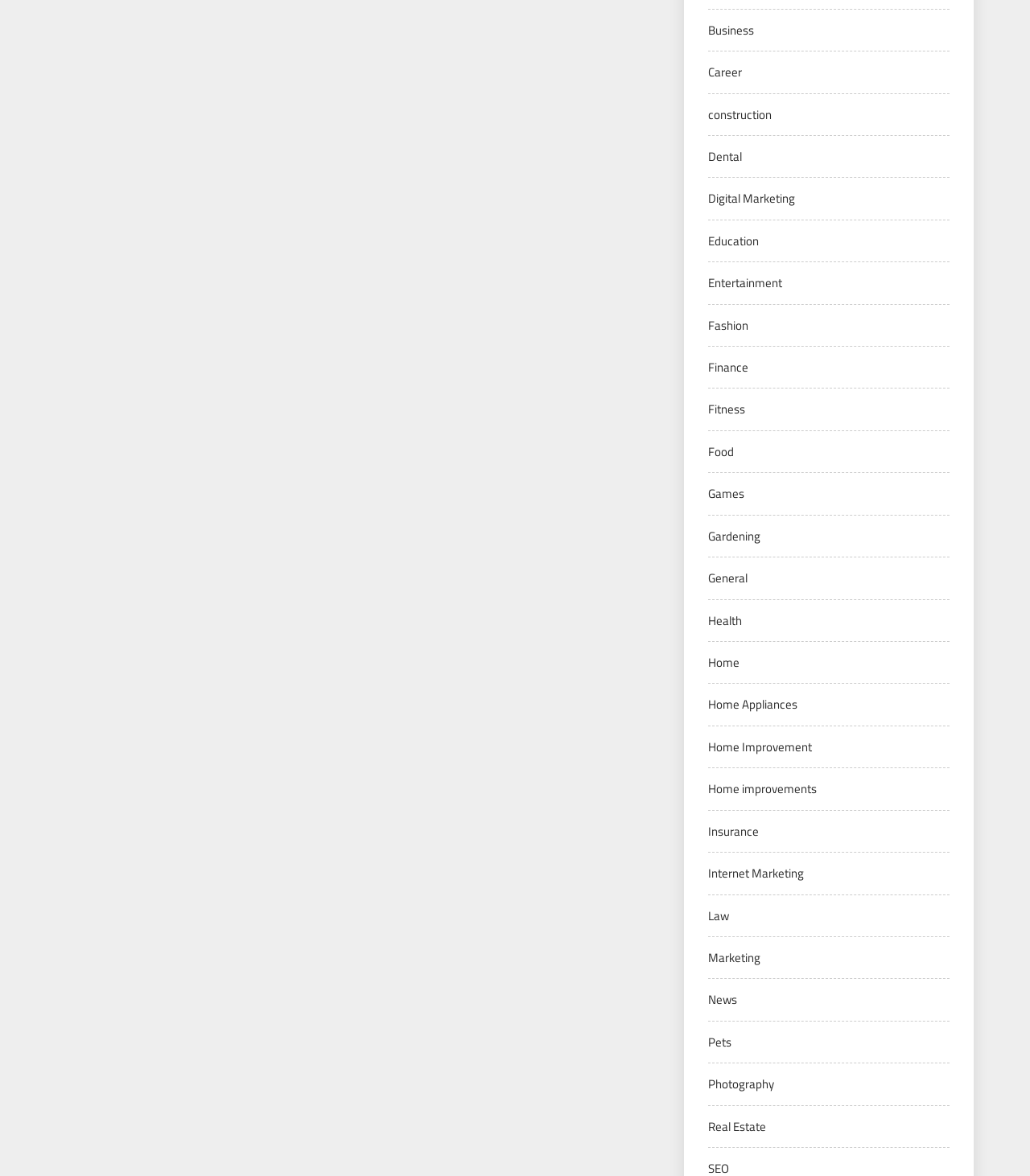Reply to the question below using a single word or brief phrase:
How many categories are listed?

24 categories